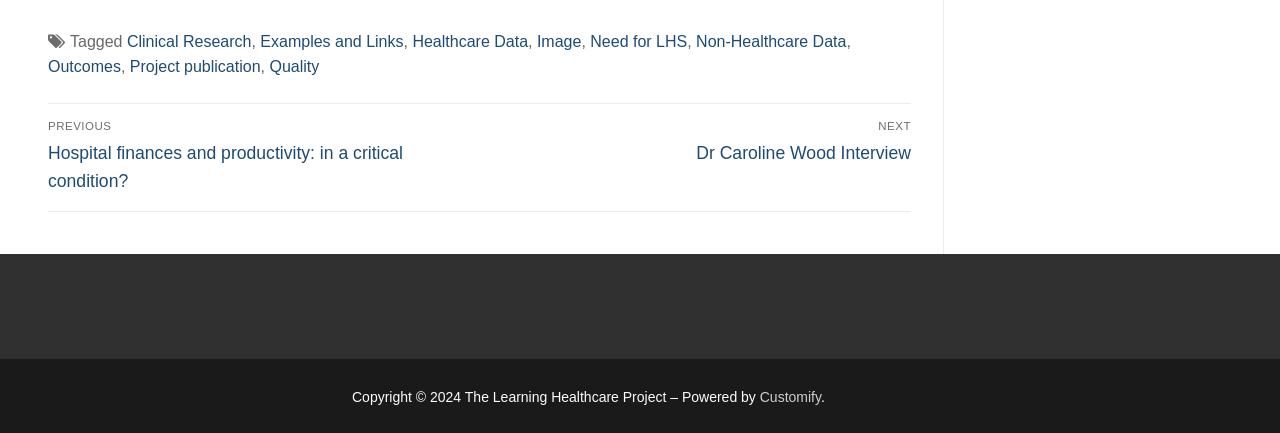Show the bounding box coordinates of the element that should be clicked to complete the task: "View Project publication".

[0.101, 0.135, 0.204, 0.174]